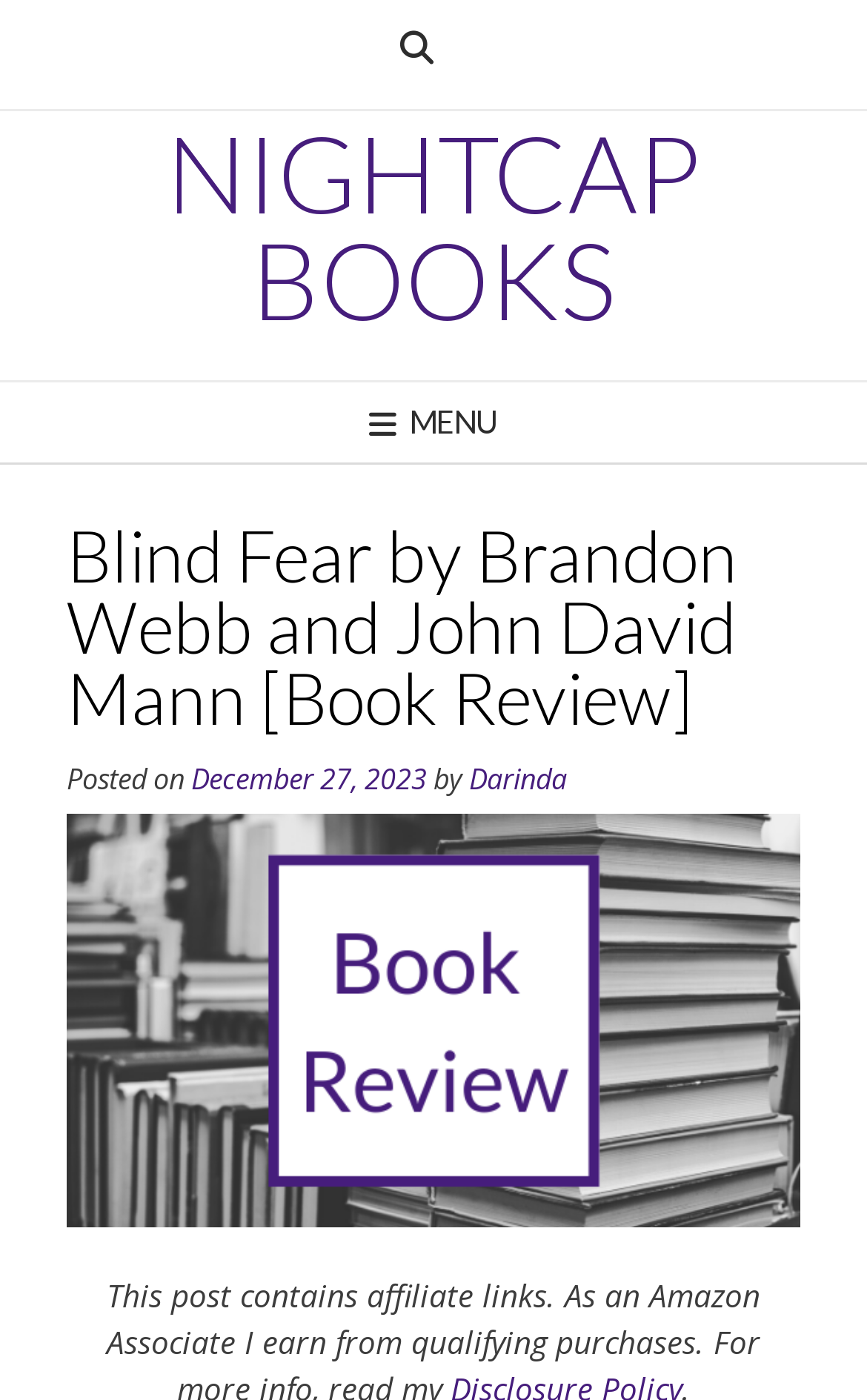When was the book review posted?
Please provide a single word or phrase answer based on the image.

December 27, 2023